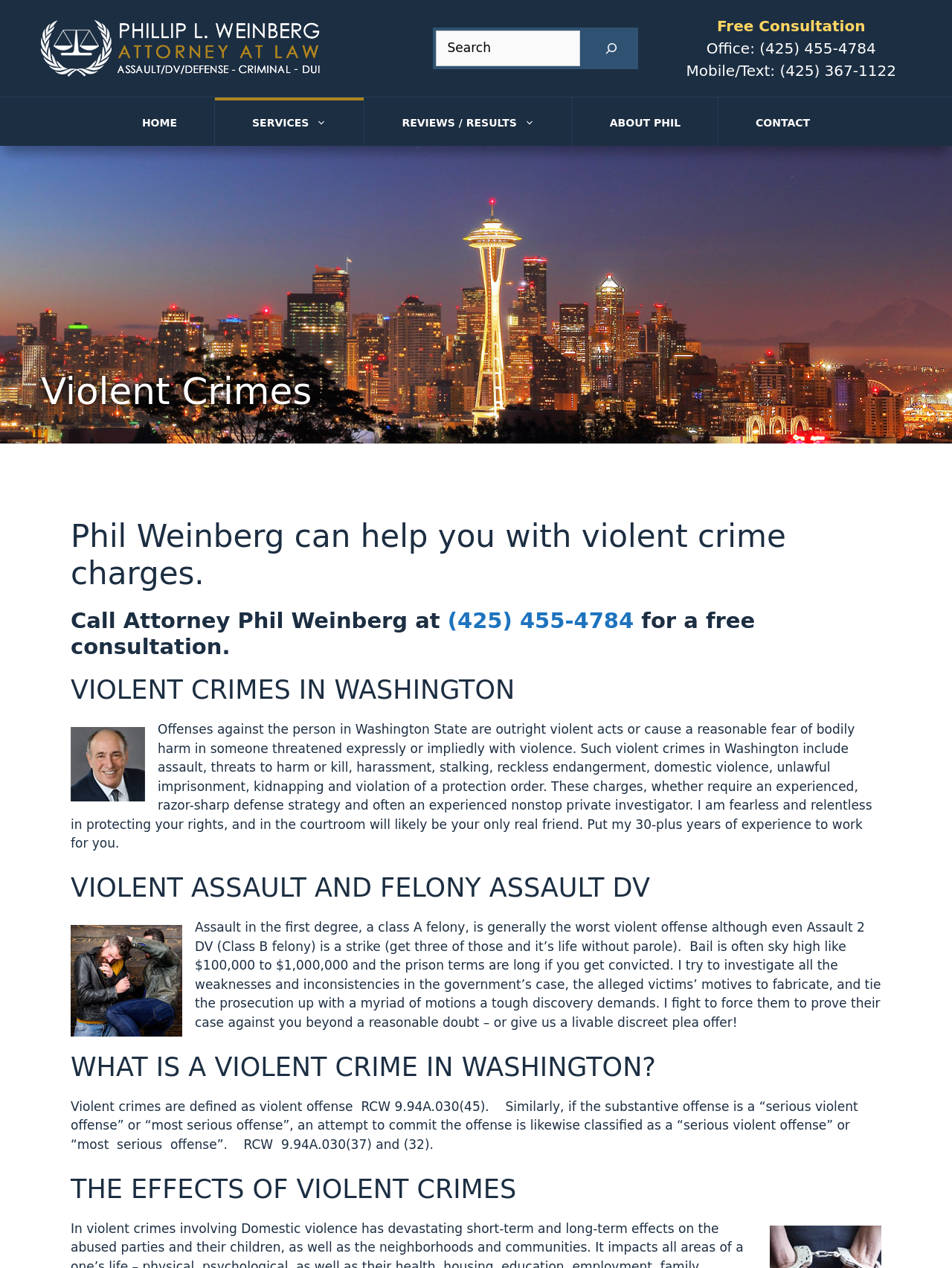Articulate a detailed summary of the webpage's content and design.

This webpage is about Attorney Phil Weinberg, a lawyer specializing in violent crimes, particularly assault and domestic violence cases in Seattle and Bellevue. At the top of the page, there is a banner with the attorney's name and a search bar on the right side. Below the banner, there is a navigation menu with links to different sections of the website, including "HOME", "SERVICES", "REVIEWS / RESULTS", "ABOUT PHIL", and "CONTACT".

The main content of the page is divided into sections, each with a heading. The first section is about violent crimes, with a brief introduction to the topic. The second section provides more information about Phil Weinberg's services, including a call to action to contact him for a free consultation. The phone number (425) 455-4784 is prominently displayed.

The following sections delve deeper into the topic of violent crimes, including definitions, types of offenses, and the effects of such crimes. There are also images and figures scattered throughout the content, likely illustrating the points being made. The text is dense and informative, suggesting that the webpage is intended to educate visitors about violent crimes and the services offered by Attorney Phil Weinberg.

On the right side of the page, there is a complementary section with contact information, including office and mobile phone numbers, as well as a "Free Consultation" button. Overall, the webpage appears to be a professional and informative resource for individuals seeking legal assistance with violent crimes in Washington State.